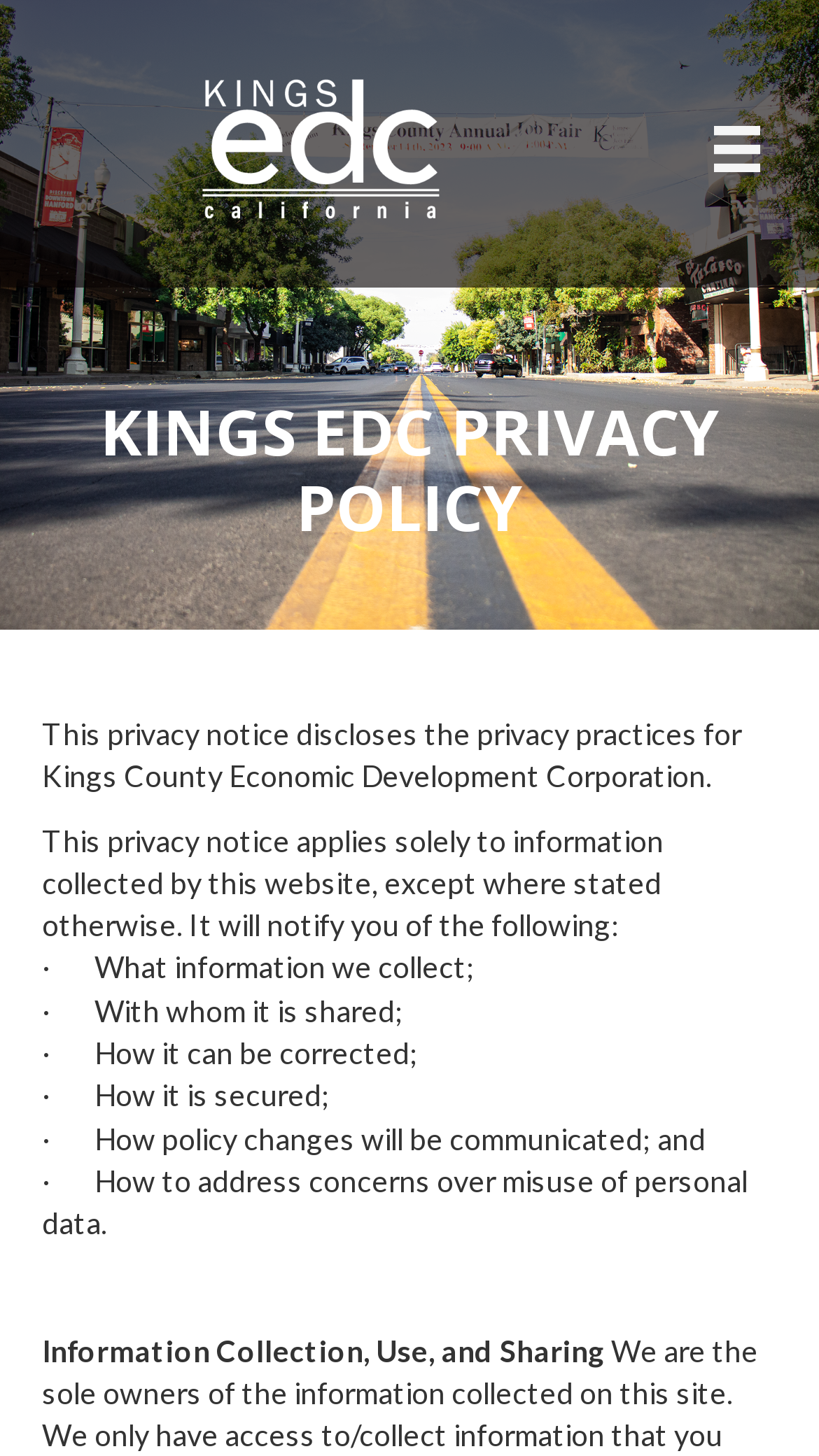How many points are mentioned in the privacy notice?
Look at the screenshot and respond with a single word or phrase.

6